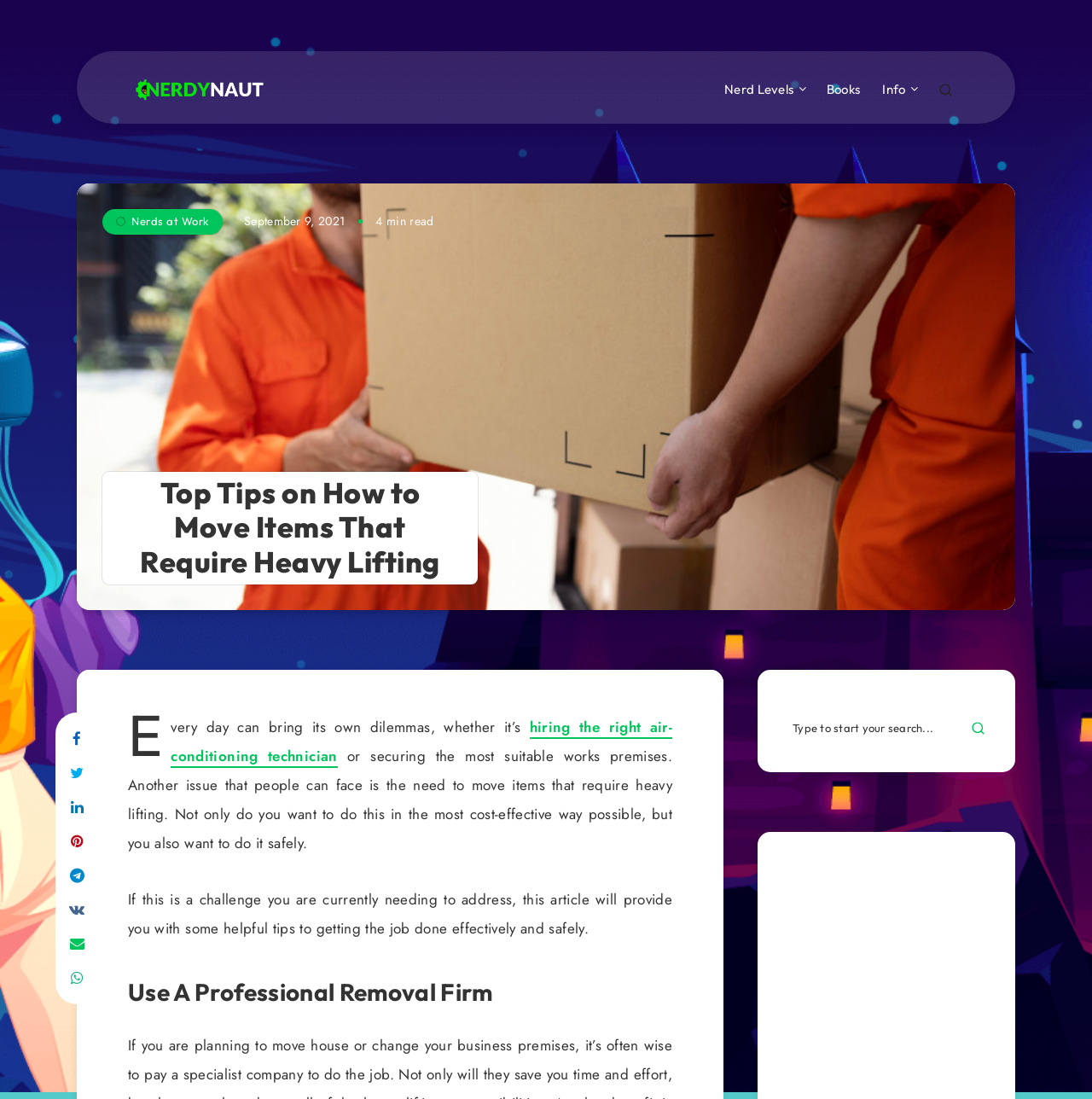Please identify the bounding box coordinates of the element's region that needs to be clicked to fulfill the following instruction: "Click on the Submit button". The bounding box coordinates should consist of four float numbers between 0 and 1, i.e., [left, top, right, bottom].

[0.889, 0.654, 0.902, 0.67]